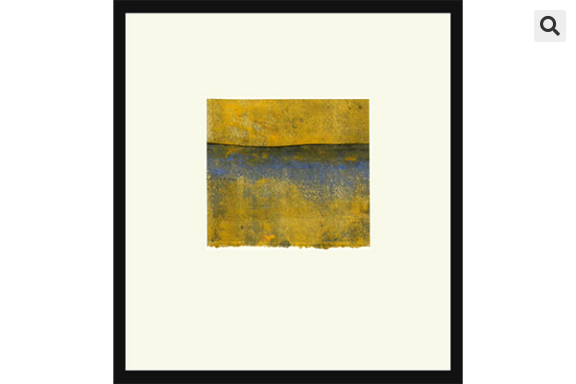Describe the image thoroughly, including all noticeable details.

The image features a framed artwork titled "On The Way To Assisi" by artist Adell Shetterly. The artwork showcases an abstract composition primarily characterized by a layering of rich golden yellows and deep blues, merging in a harmonious display of texture and color. The square piece is set against a warm, light background, adding an elegant contrast that accentuates the vivid hues of the print. Framed neatly with a black border, this original hand-pulled monoprint measures 11 x 10 inches, capturing a moment inspired by a train journey from Rome to Assisi. The artwork invites viewers to reflect on the interplay of light and memory, making it a notable piece in any art collection.